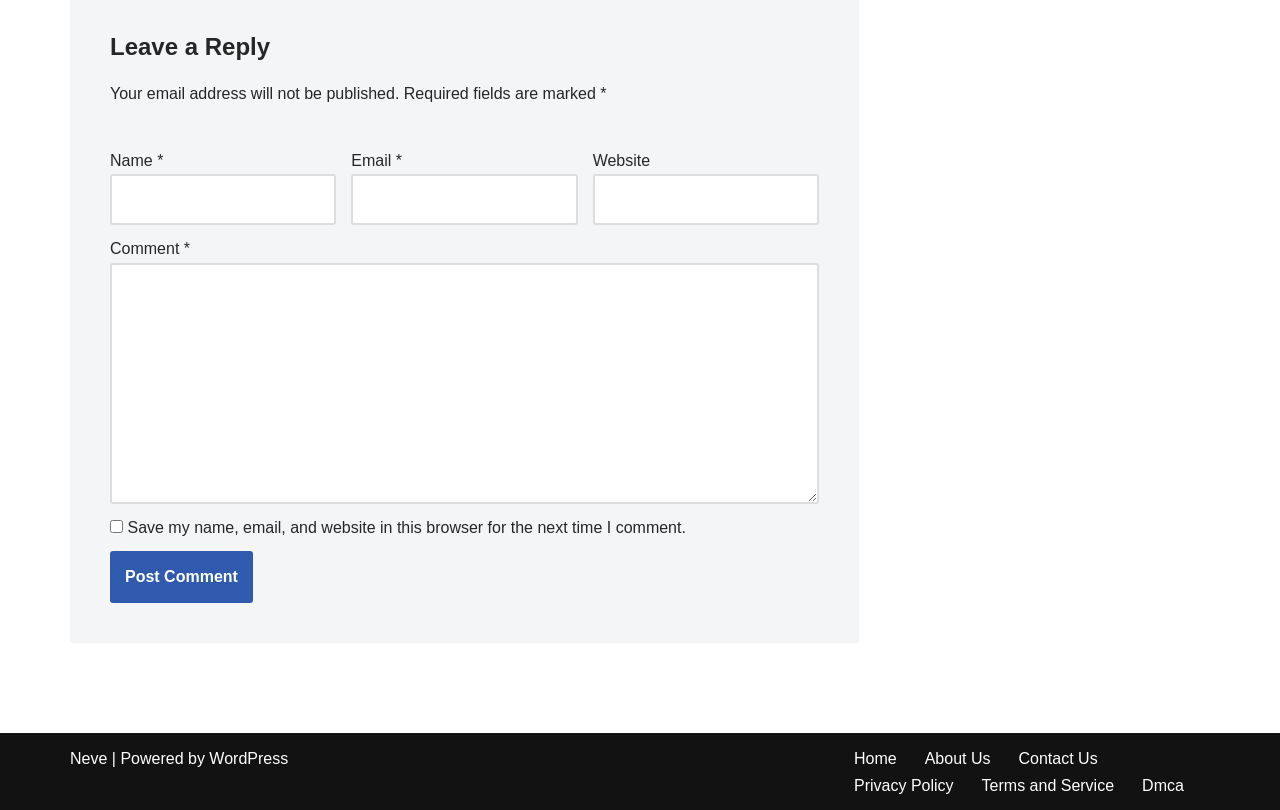Show the bounding box coordinates for the element that needs to be clicked to execute the following instruction: "View the image of the ceremony at CFB Halifax". Provide the coordinates in the form of four float numbers between 0 and 1, i.e., [left, top, right, bottom].

None